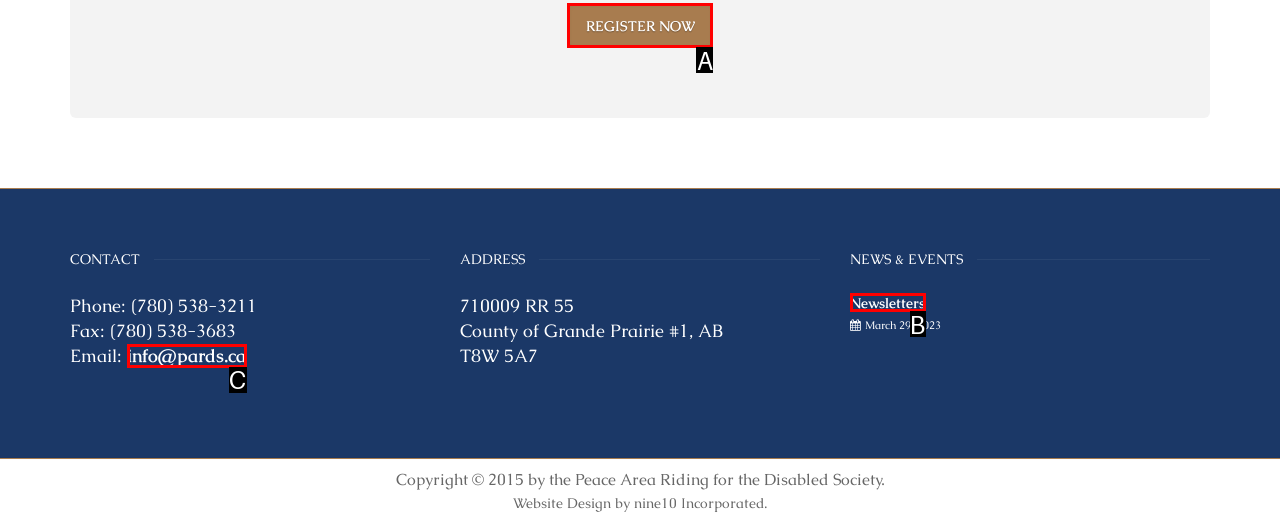Using the description: Newsletters, find the HTML element that matches it. Answer with the letter of the chosen option.

B